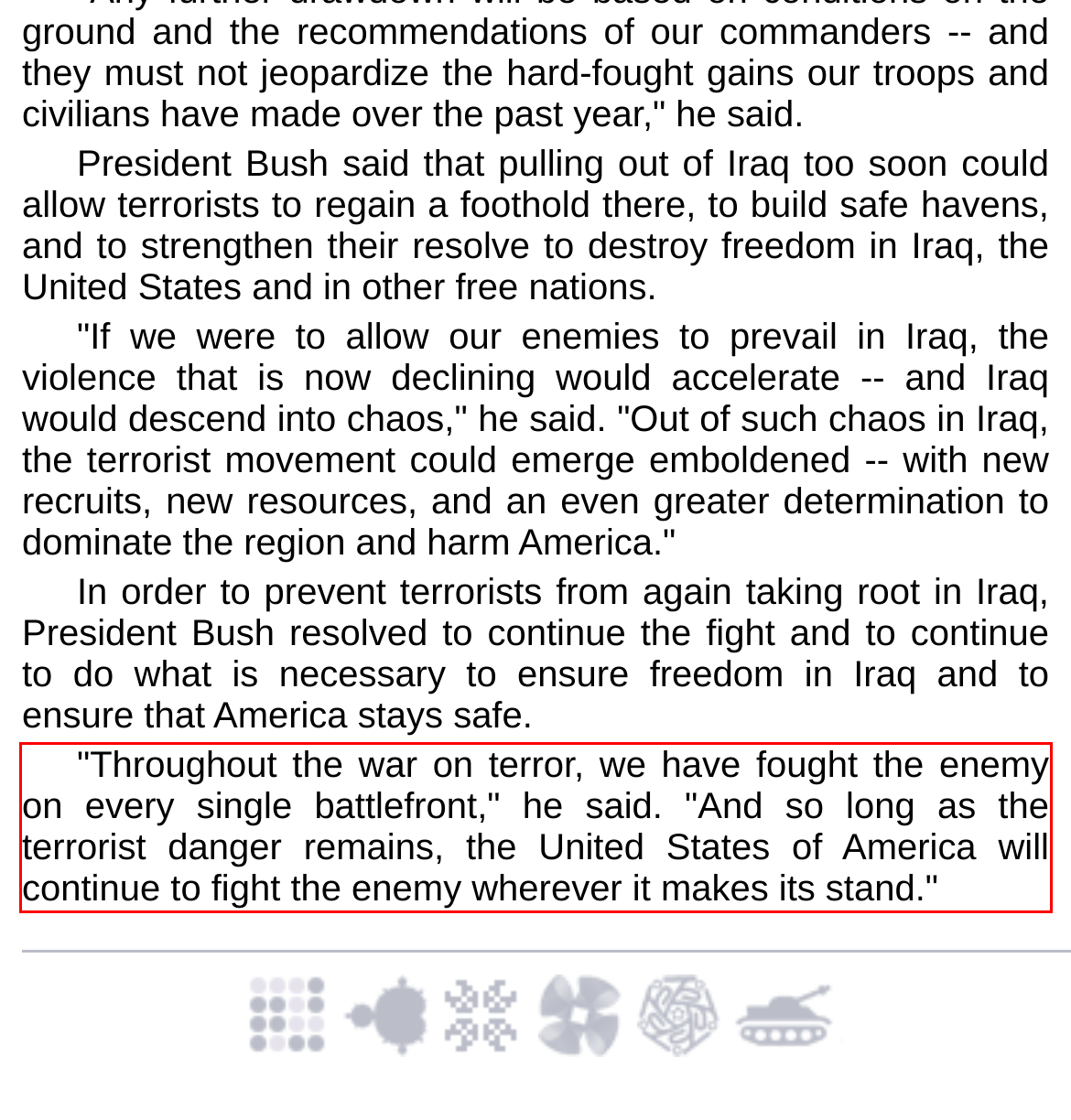Using the webpage screenshot, recognize and capture the text within the red bounding box.

"Throughout the war on terror, we have fought the enemy on every single battlefront," he said. "And so long as the terrorist danger remains, the United States of America will continue to fight the enemy wherever it makes its stand."